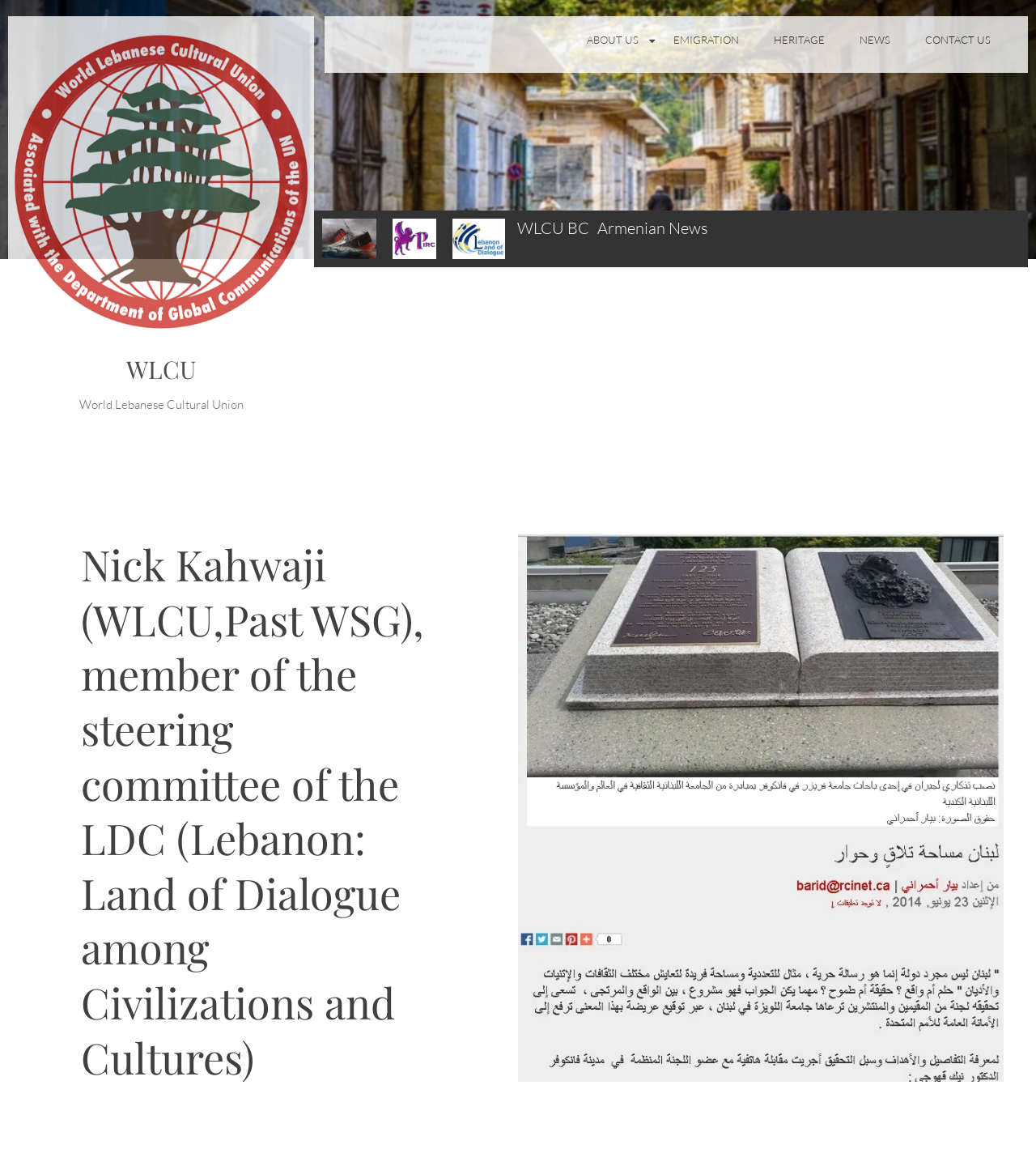Using the element description provided, determine the bounding box coordinates in the format (top-left x, top-left y, bottom-right x, bottom-right y). Ensure that all values are floating point numbers between 0 and 1. Element description: Legacy and Influence on Others

None